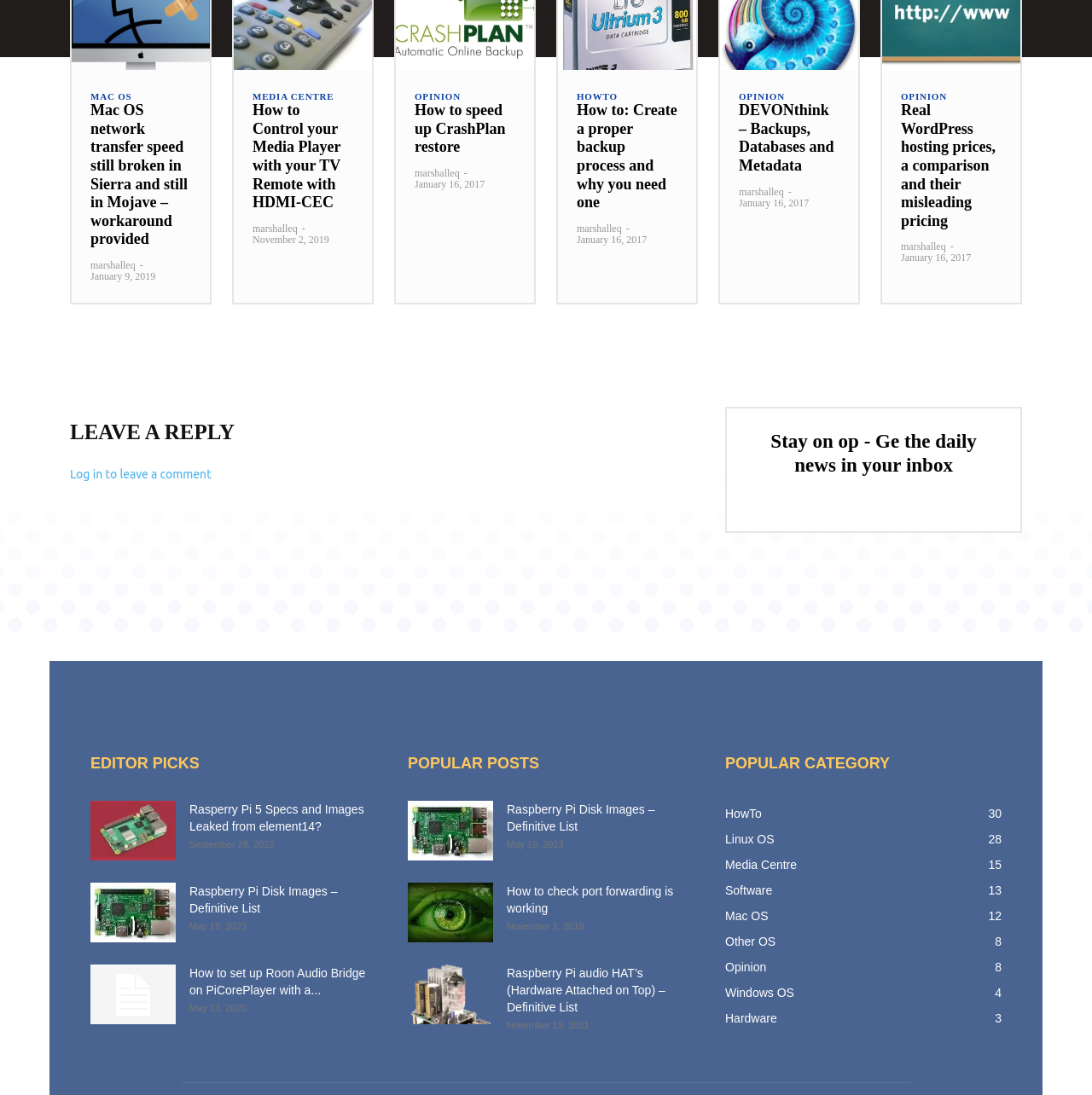Can you identify the bounding box coordinates of the clickable region needed to carry out this instruction: 'Click on 'How to Control your Media Player with your TV Remote with HDMI-CEC''? The coordinates should be four float numbers within the range of 0 to 1, stated as [left, top, right, bottom].

[0.231, 0.093, 0.323, 0.194]